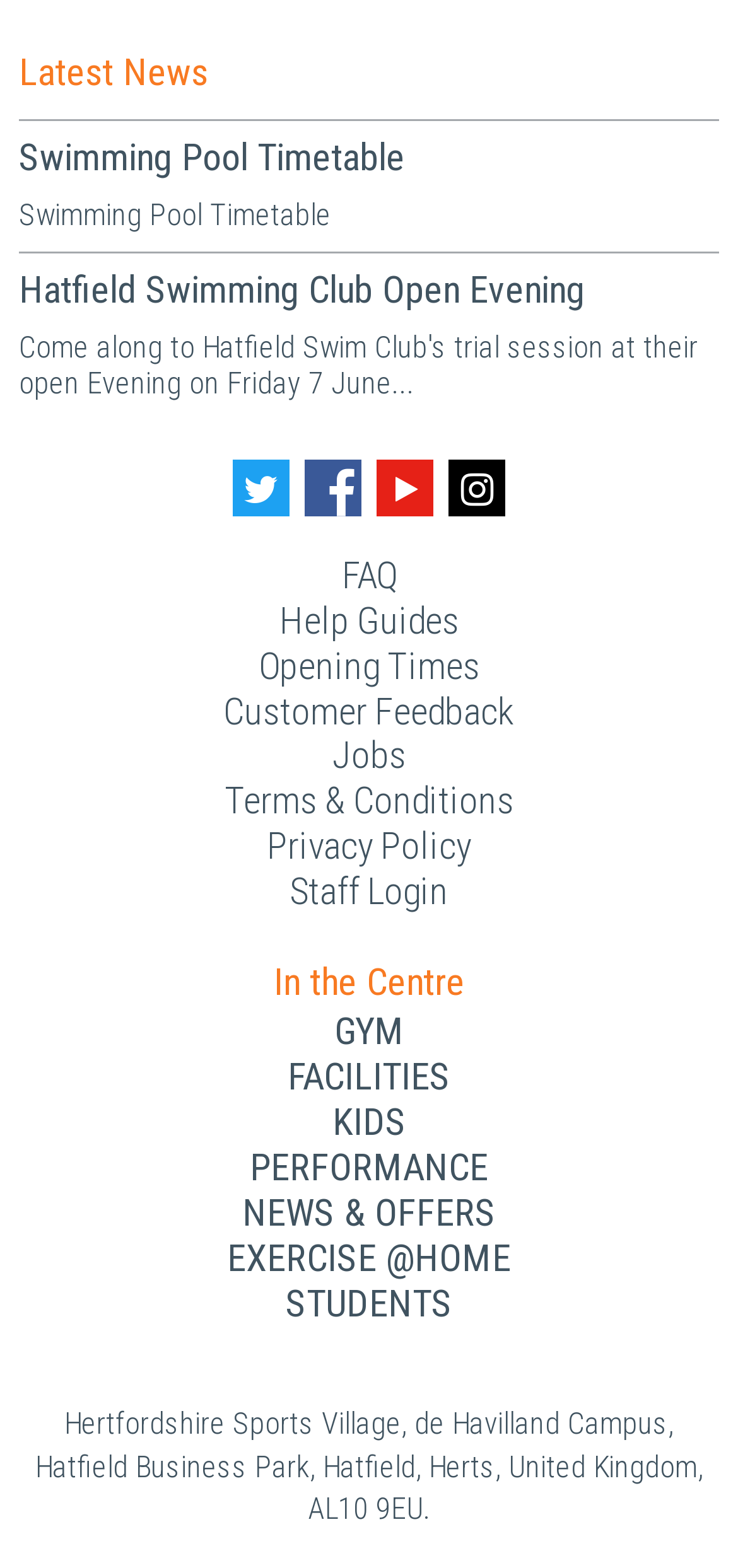Locate the bounding box coordinates of the item that should be clicked to fulfill the instruction: "Visit Hatfield Swimming Club Open Evening".

[0.026, 0.17, 0.792, 0.199]